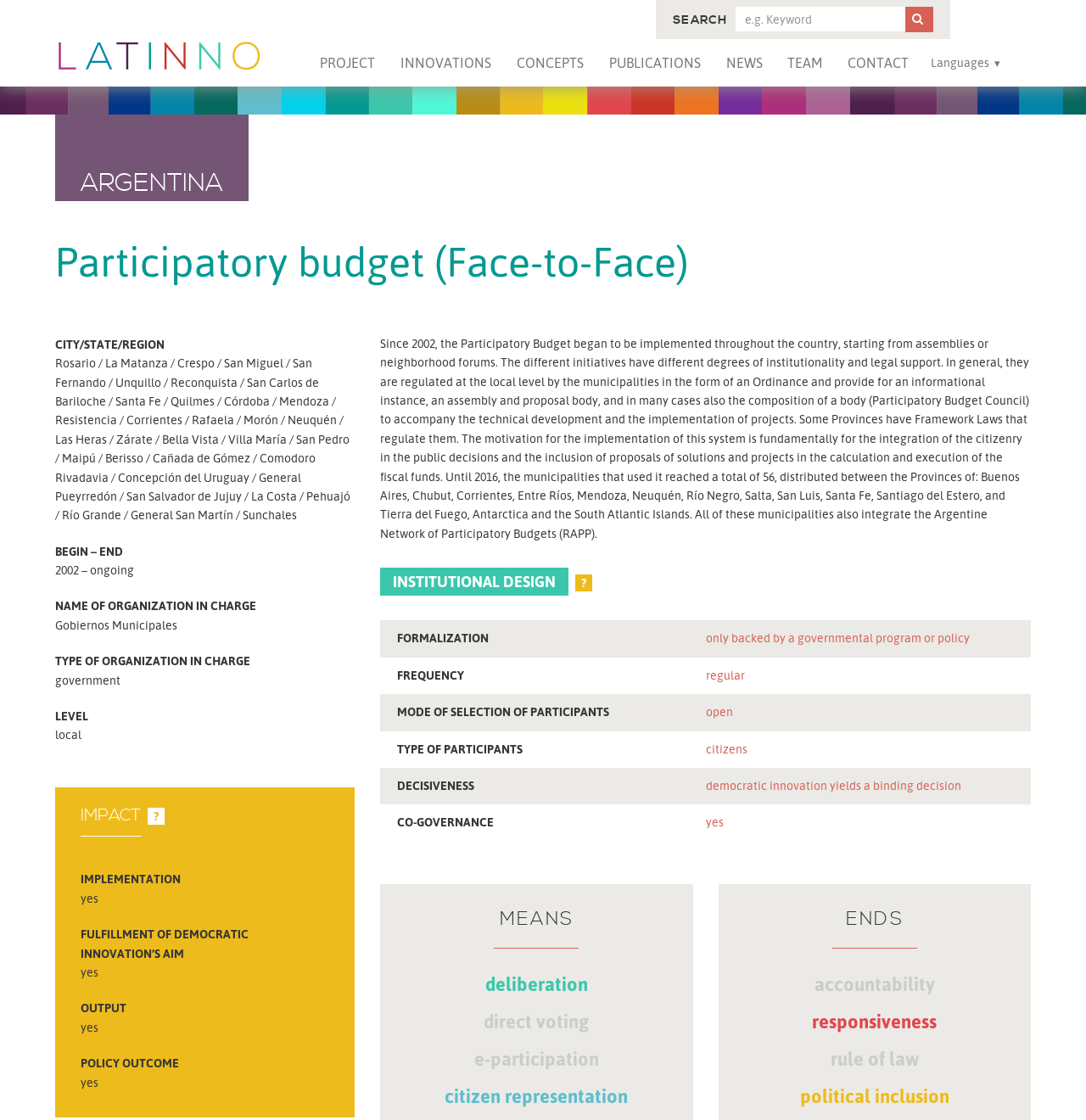Find the bounding box coordinates of the element to click in order to complete this instruction: "Share the article on Facebook". The bounding box coordinates must be four float numbers between 0 and 1, denoted as [left, top, right, bottom].

None